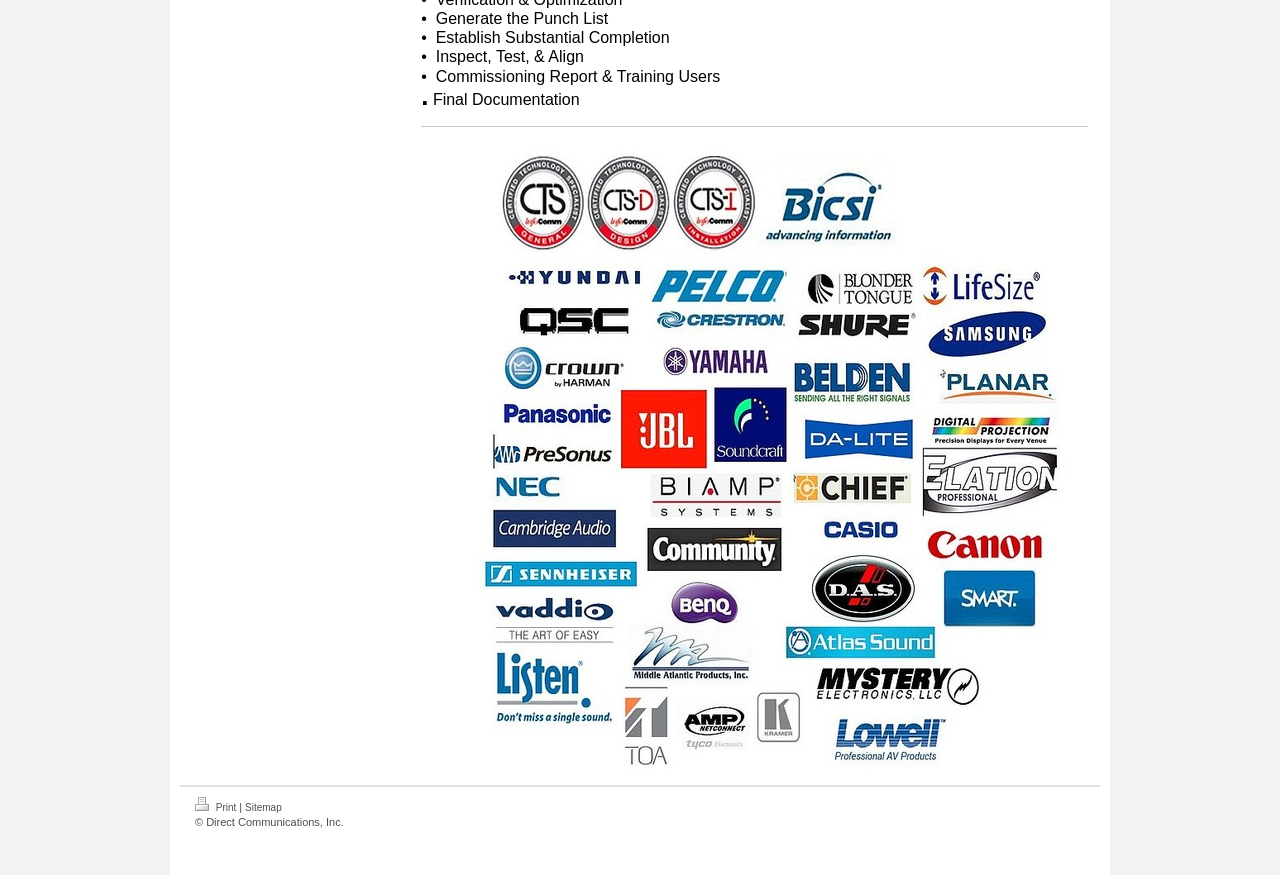What is the purpose of the 'Print' link?
Please provide a comprehensive answer based on the contents of the image.

The 'Print' link at the bottom of the webpage allows users to print the current page, likely for offline reference or documentation purposes.